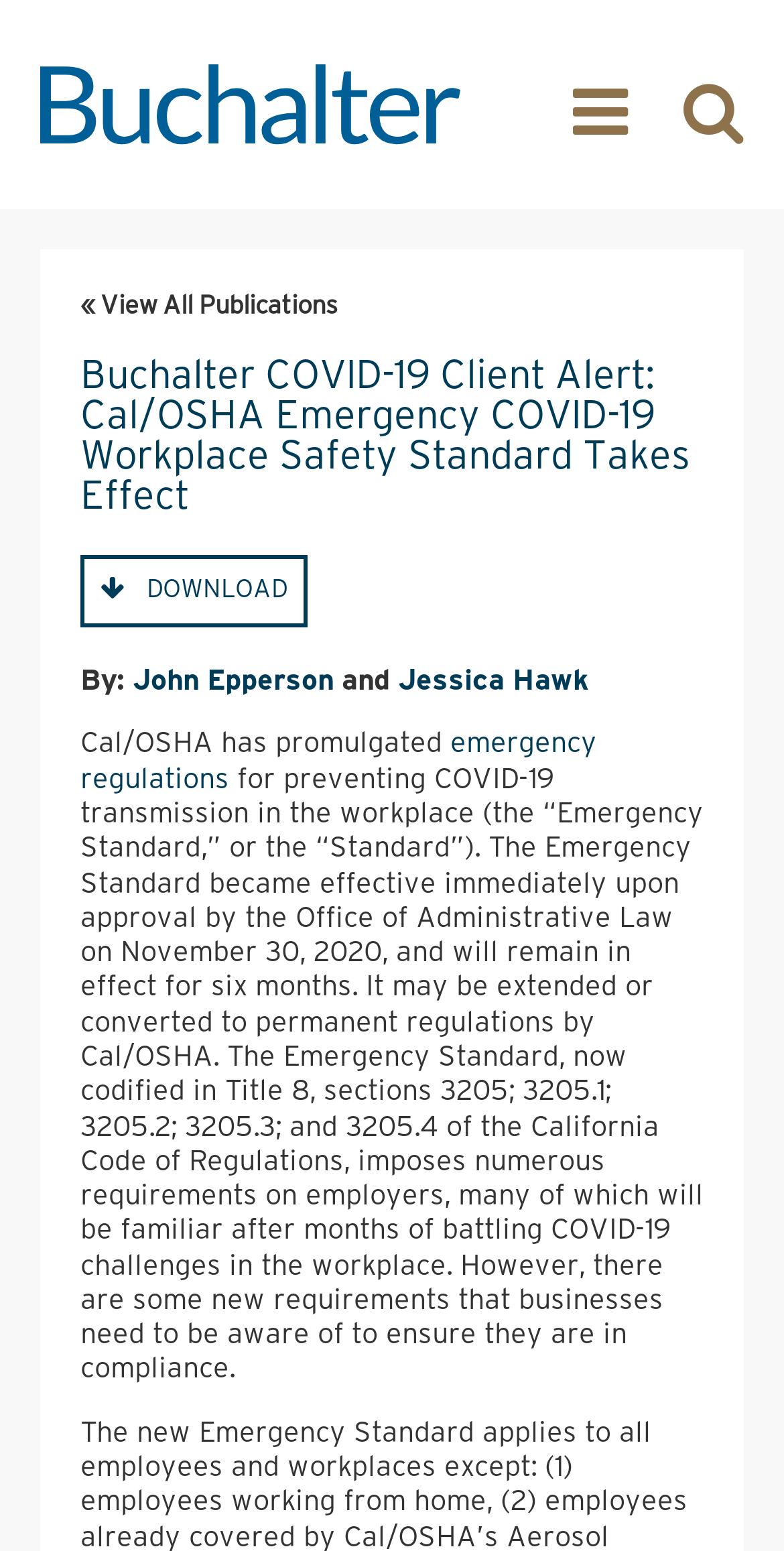Please locate the bounding box coordinates of the element's region that needs to be clicked to follow the instruction: "View all publications". The bounding box coordinates should be provided as four float numbers between 0 and 1, i.e., [left, top, right, bottom].

[0.103, 0.19, 0.431, 0.207]